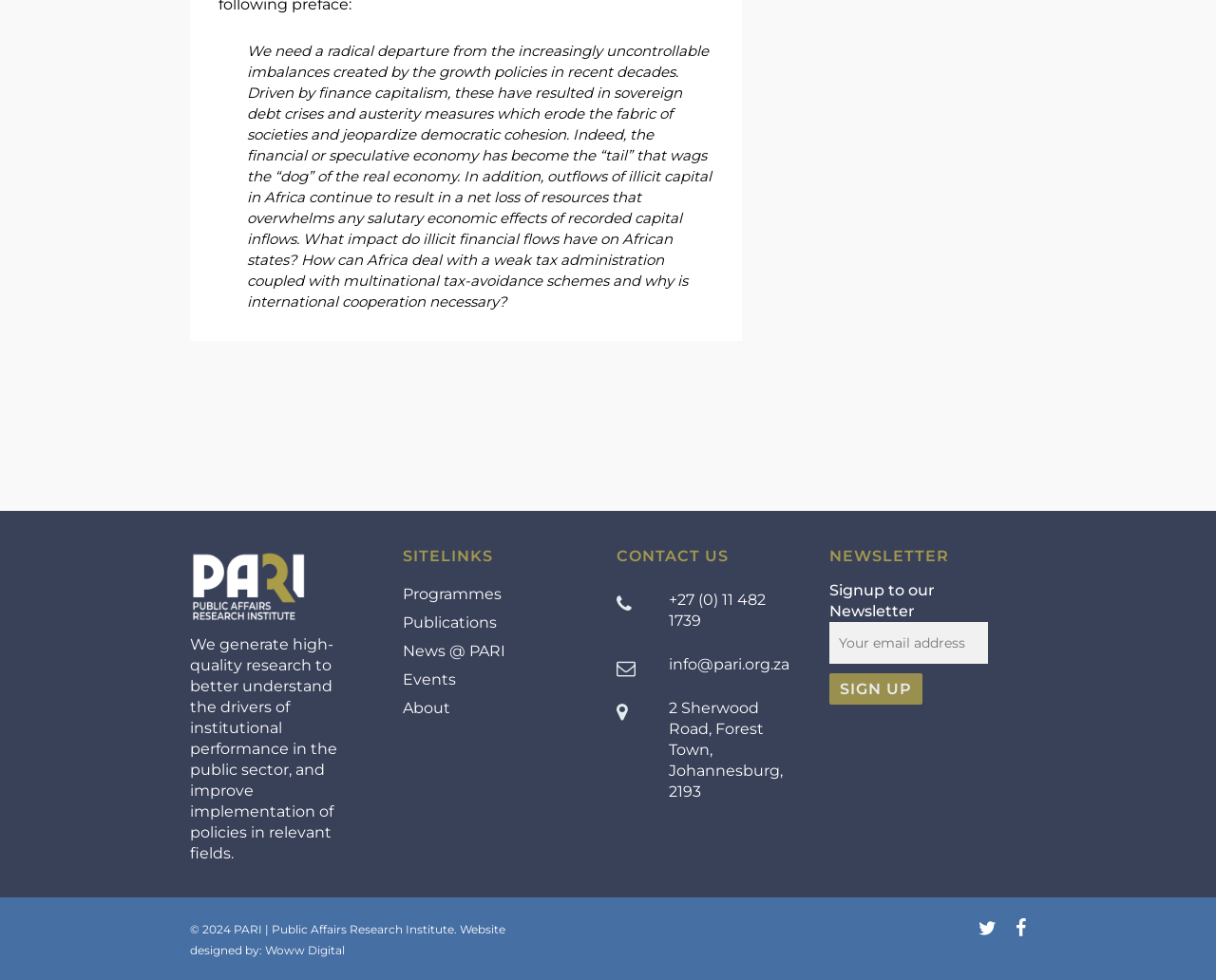Please answer the following question using a single word or phrase: 
What is the main topic of the webpage?

Public Affairs Research Institute